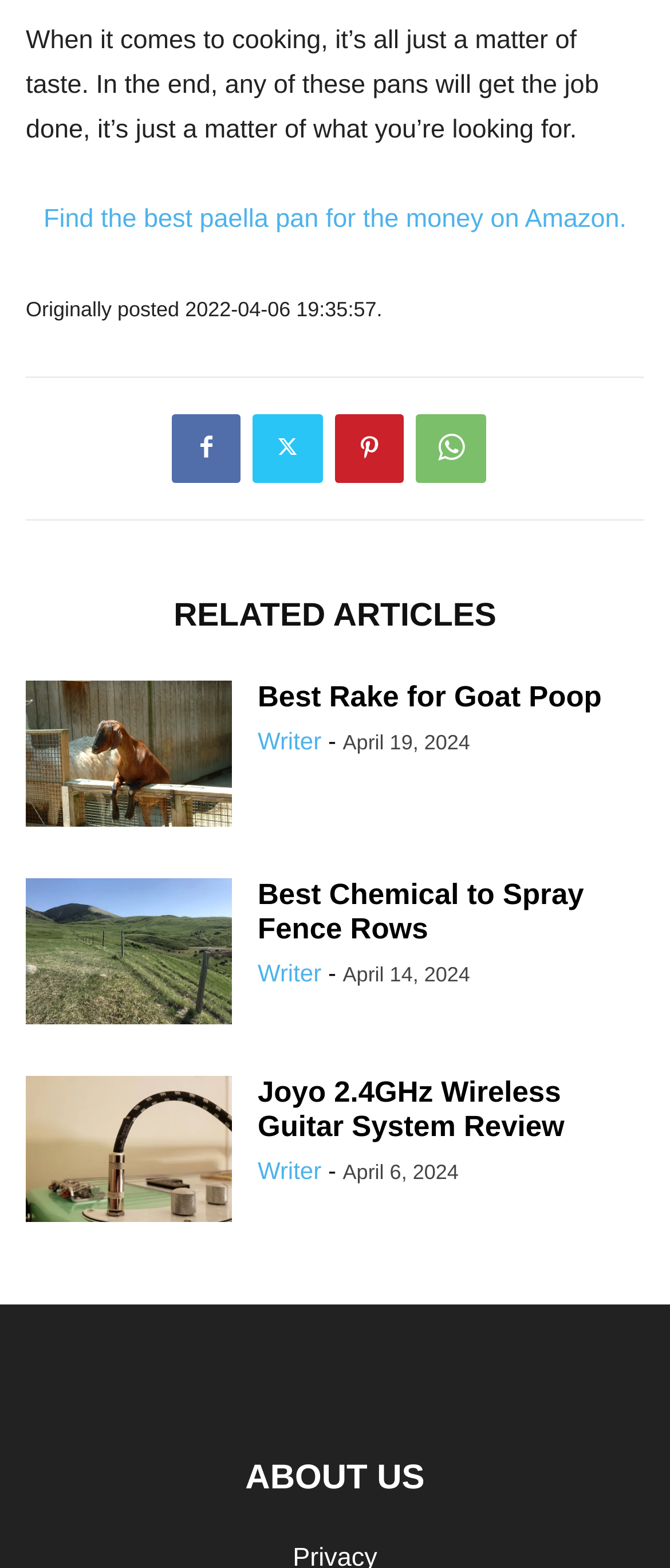Pinpoint the bounding box coordinates of the area that should be clicked to complete the following instruction: "Read about Revolutionizing Home Energy". The coordinates must be given as four float numbers between 0 and 1, i.e., [left, top, right, bottom].

None